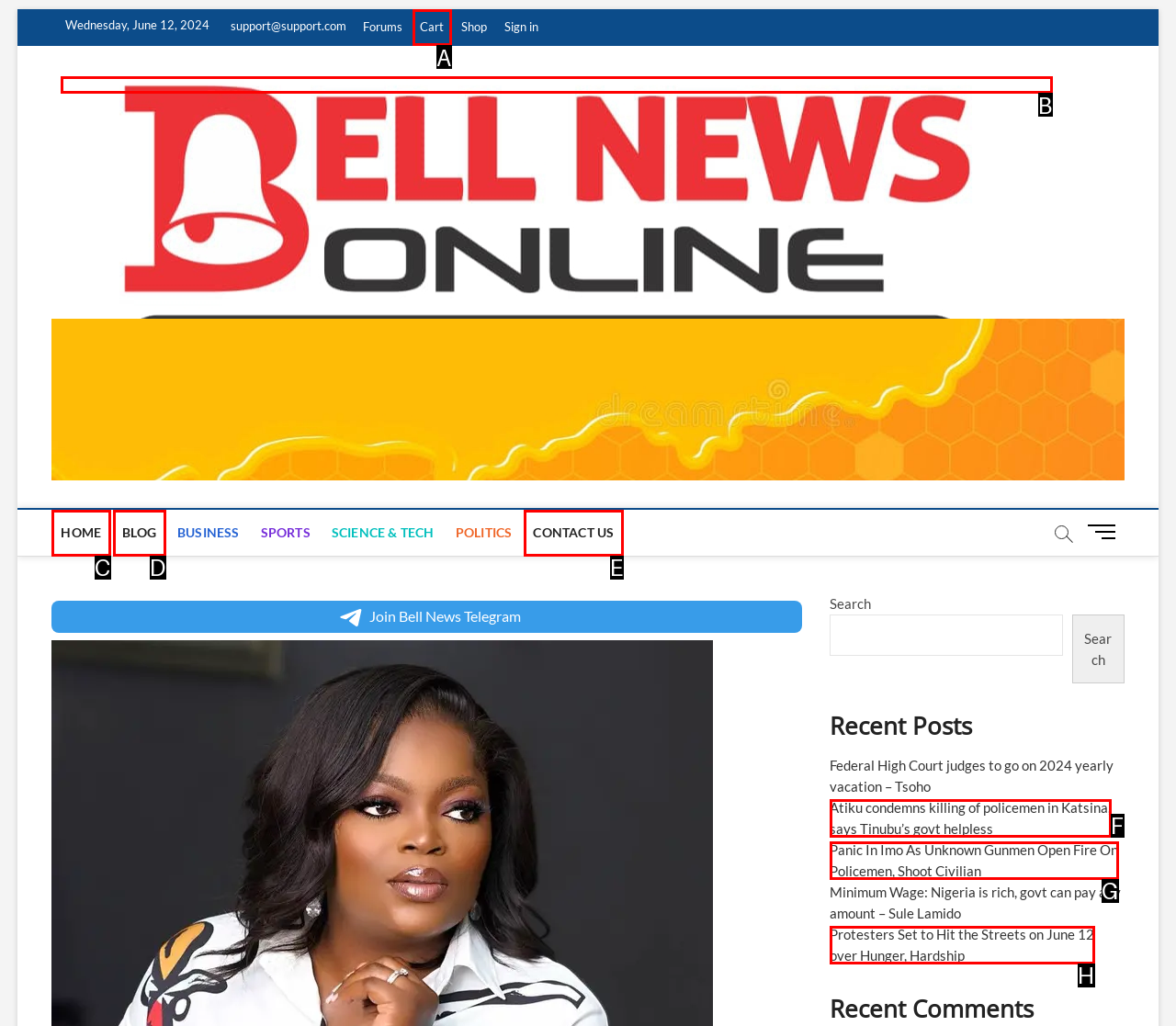Tell me which one HTML element I should click to complete the following task: Click on the 'HOME' link Answer with the option's letter from the given choices directly.

C